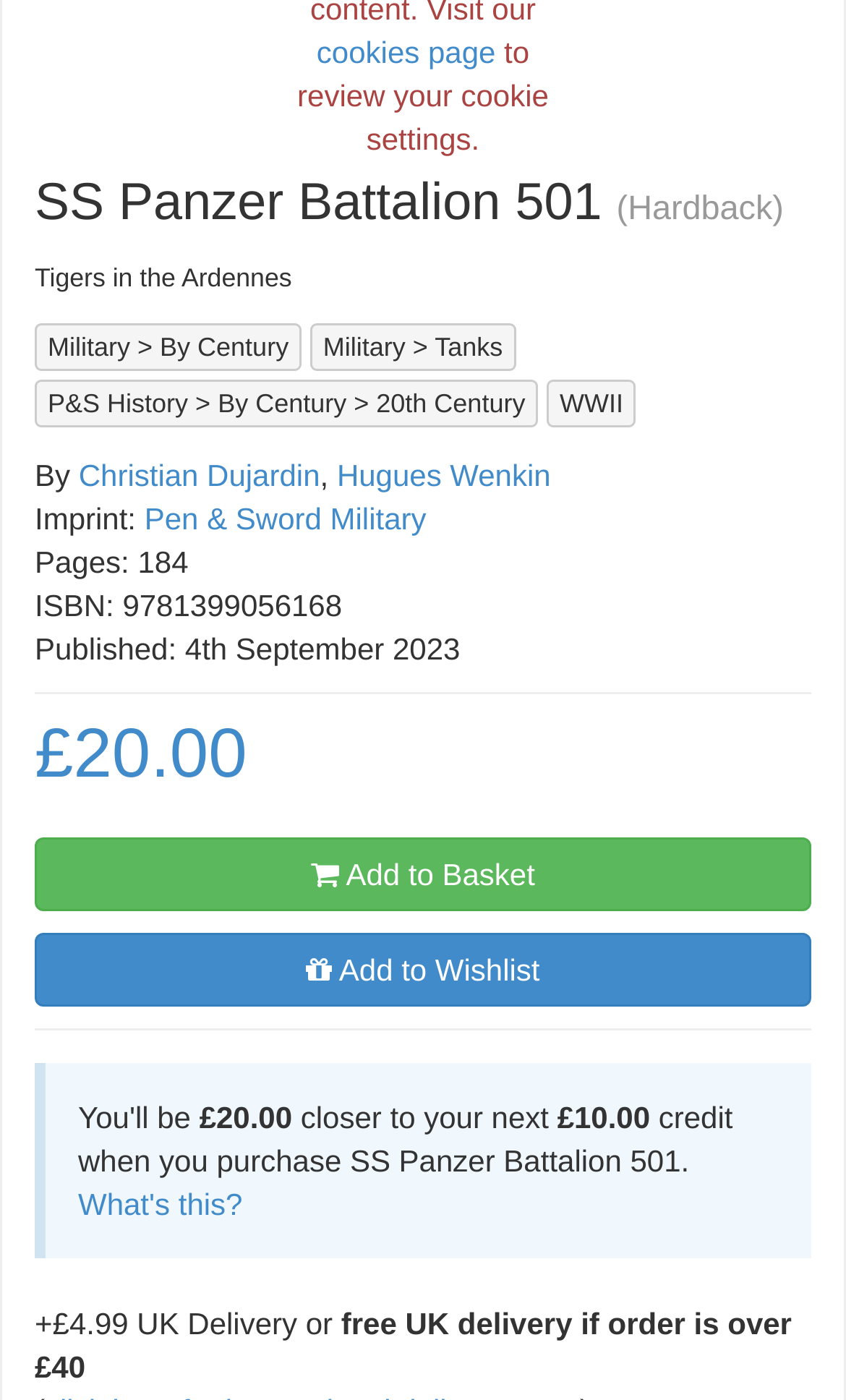How many pages does the book have?
Please provide an in-depth and detailed response to the question.

The number of pages of the book can be found in the static text element with the text 'Pages: 184' near the top of the webpage.